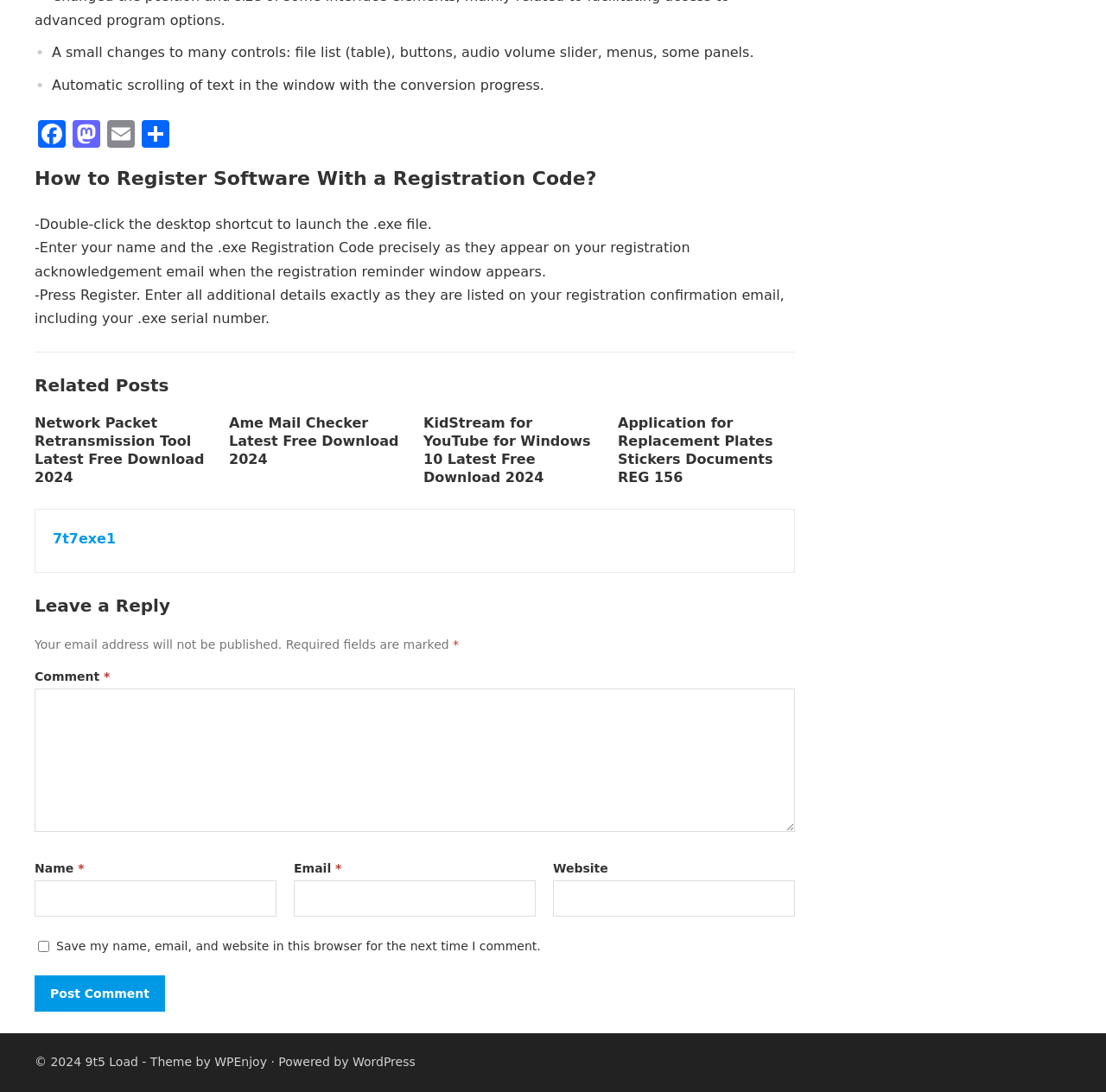Identify the bounding box coordinates of the clickable region necessary to fulfill the following instruction: "Enter your name in the Name field". The bounding box coordinates should be four float numbers between 0 and 1, i.e., [left, top, right, bottom].

[0.031, 0.806, 0.25, 0.84]